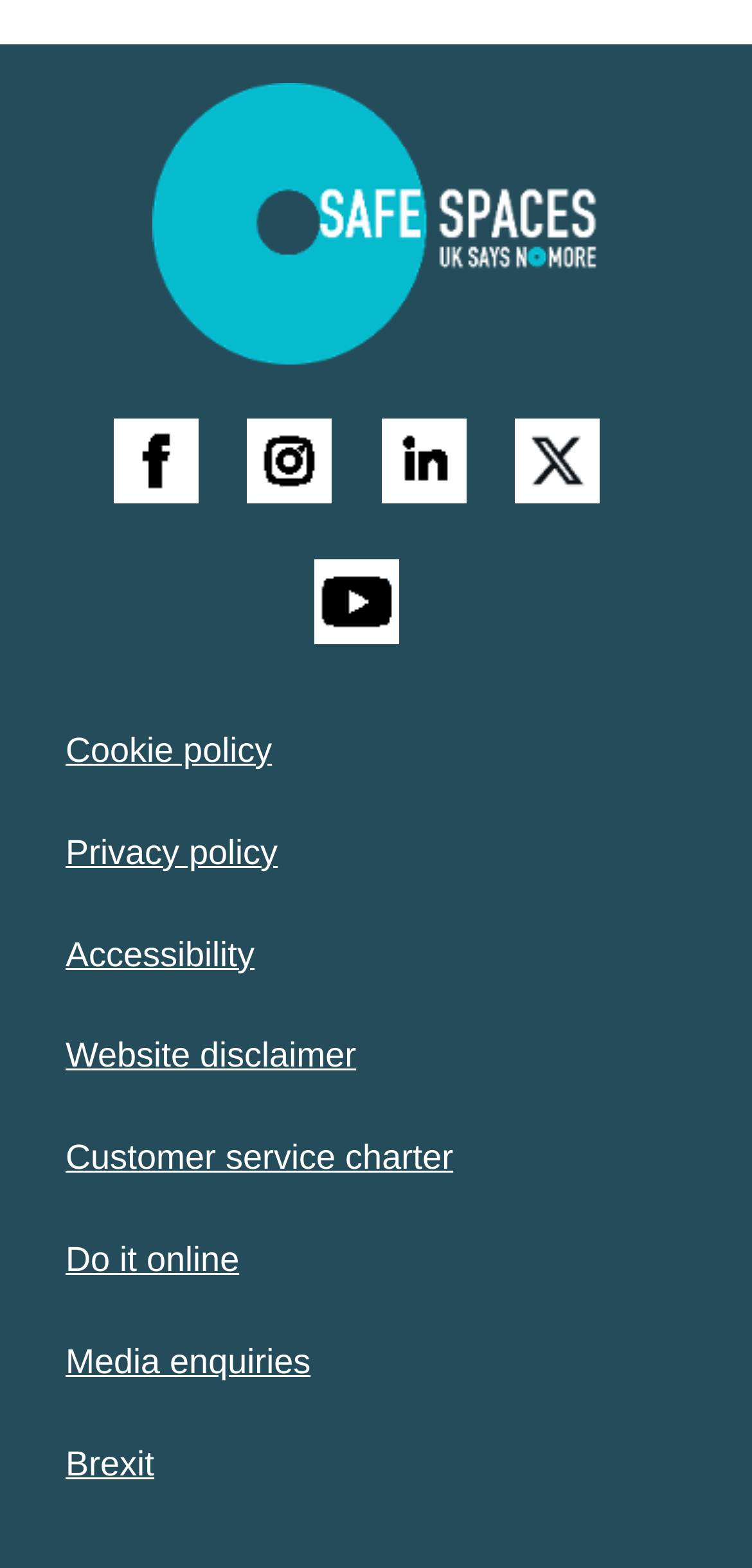Please identify the bounding box coordinates of where to click in order to follow the instruction: "Open Great Yarmouth Borough Council's Facebook page".

[0.152, 0.267, 0.265, 0.332]